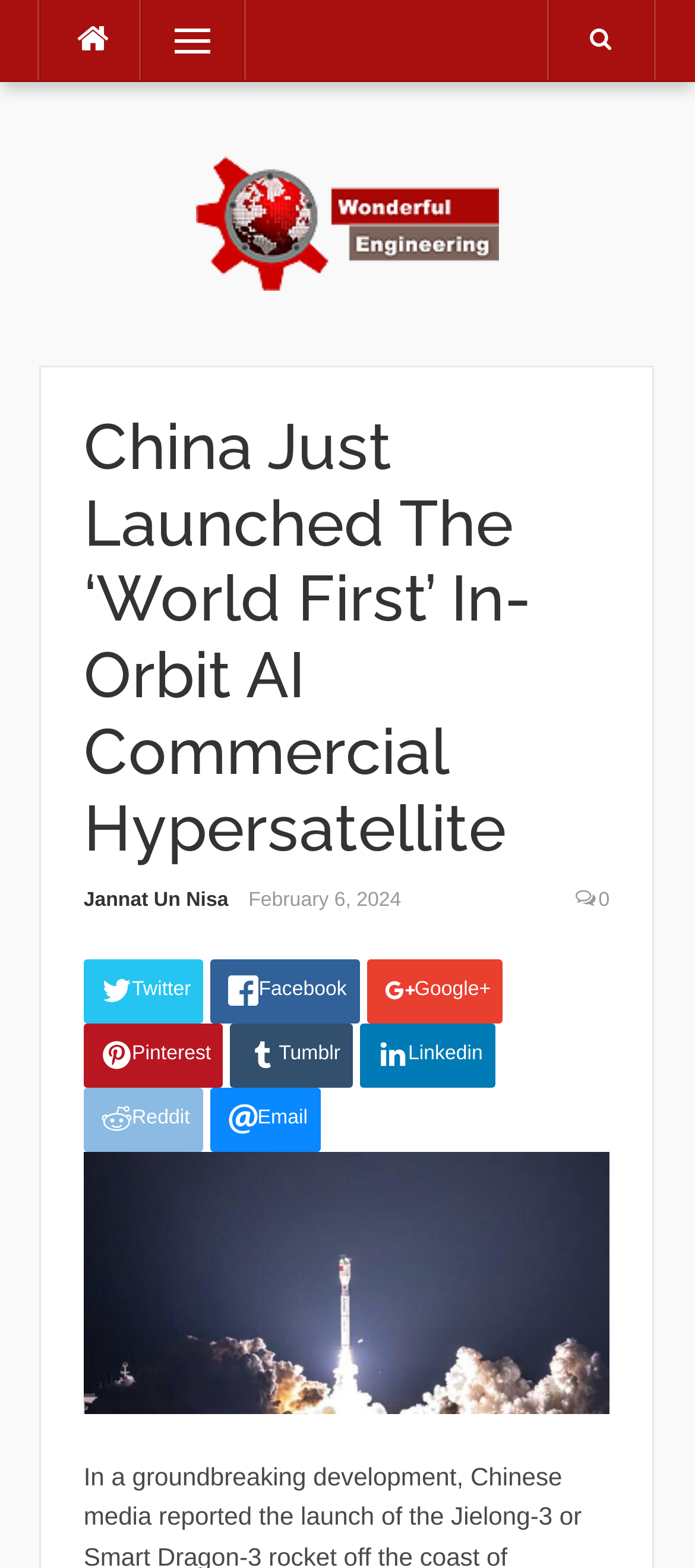Please give a one-word or short phrase response to the following question: 
What is the bounding box coordinate of the 'Menu' link?

[0.206, 0.0, 0.35, 0.052]